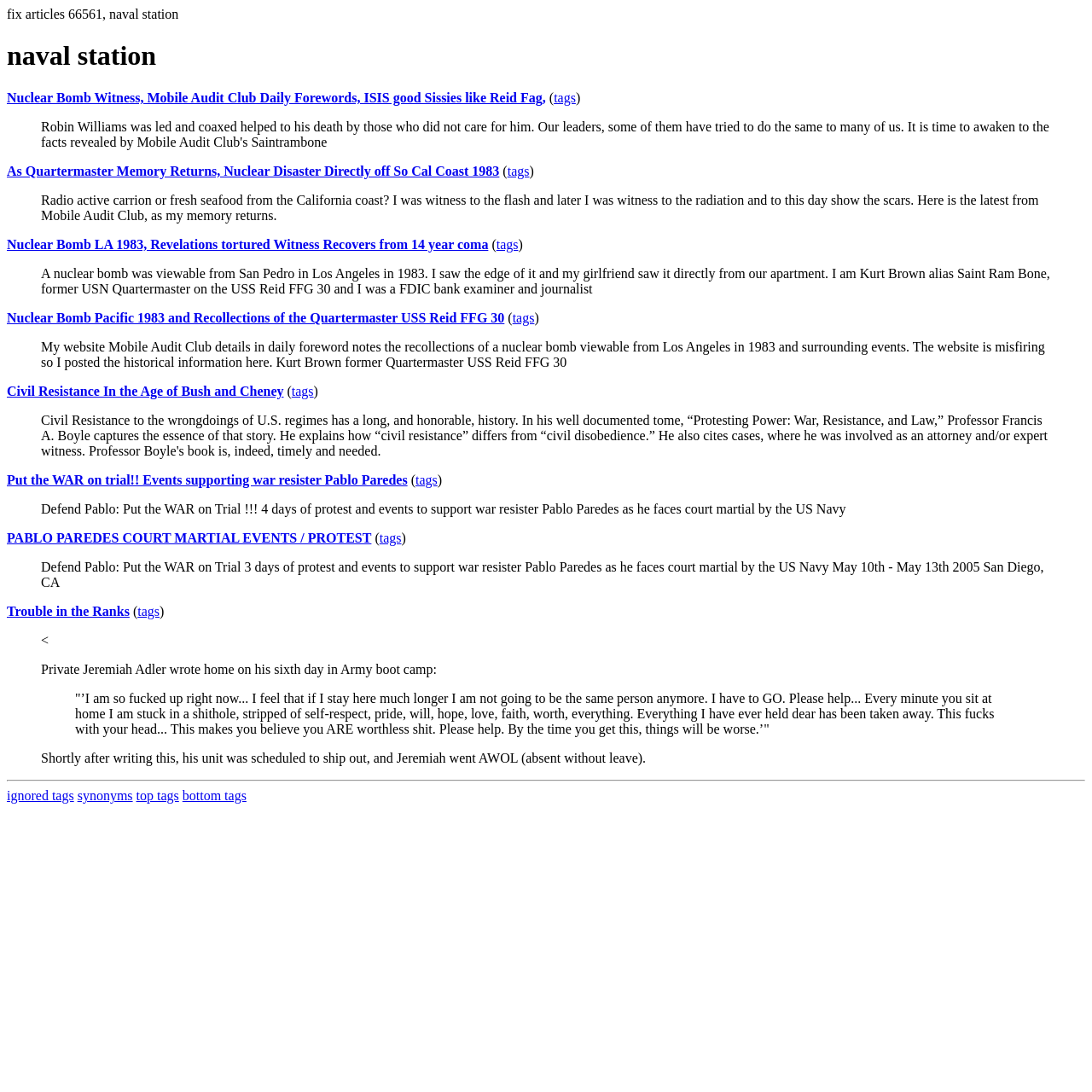Summarize the contents and layout of the webpage in detail.

The webpage appears to be a collection of articles or posts related to various topics, including naval stations, nuclear bombs, and war resistance. At the top of the page, there is a heading that reads "naval station" and a link to a page with a title that mentions a nuclear bomb witness and a mobile audit club.

Below the heading, there are several blockquotes that contain articles or posts with titles and descriptions. The first blockquote contains a post about a nuclear disaster off the coast of California in 1983, while the second blockquote contains a post about a witness to a nuclear bomb in Los Angeles in 1983. The third blockquote contains a post about a website called Mobile Audit Club that details the recollections of a nuclear bomb viewable from Los Angeles in 1983.

The subsequent blockquotes contain posts about various topics, including civil resistance, war resisters, and protests against the war. There are also links to other pages with titles such as "Put the WAR on trial!!" and "Trouble in the Ranks".

At the bottom of the page, there is a separator line, followed by links to pages with titles such as "ignored tags", "synonyms", "top tags", and "bottom tags". These links appear to be related to the tagging system used on the website.

Overall, the webpage appears to be a collection of articles and posts related to various topics, with a focus on naval stations, nuclear bombs, and war resistance.